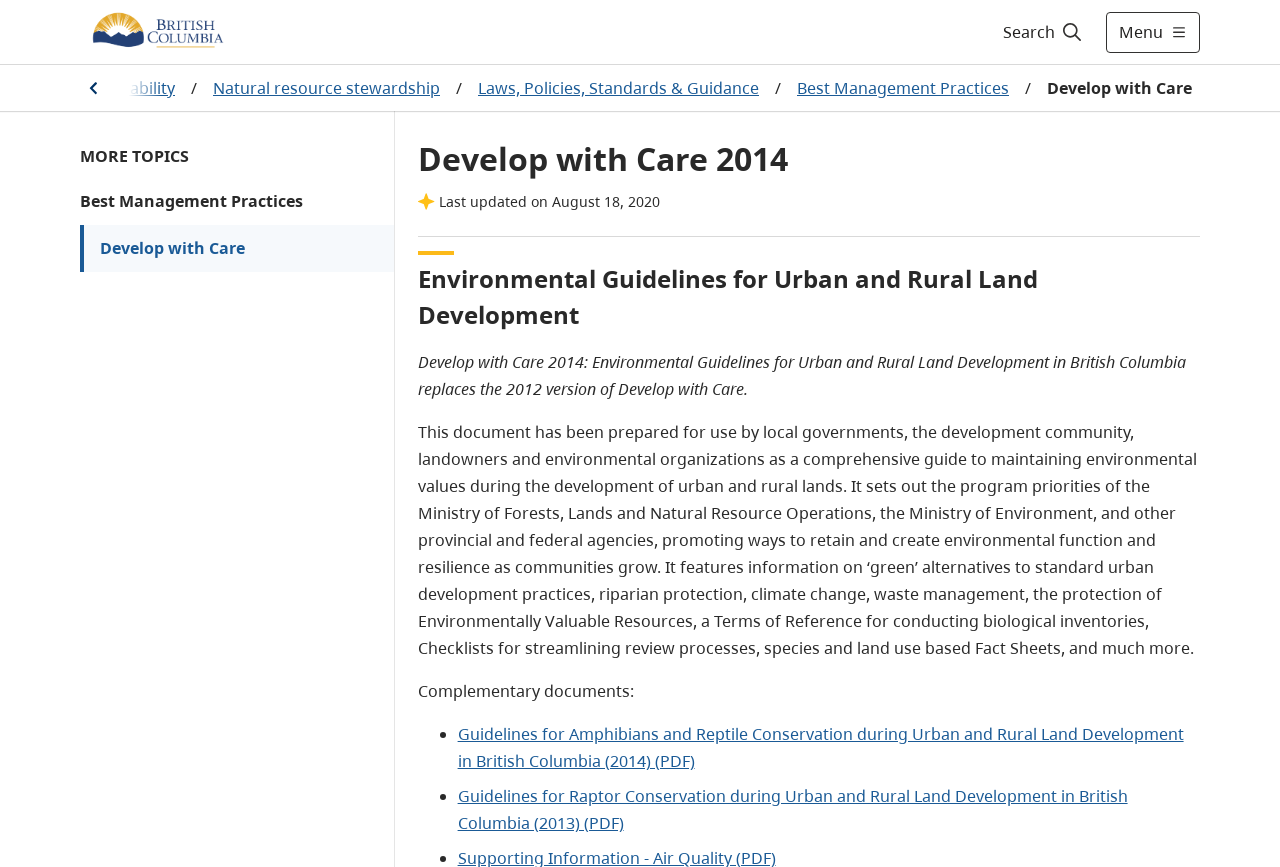Use the information in the screenshot to answer the question comprehensively: What is the topic of the guidelines mentioned?

The topic of the guidelines mentioned is Amphibians and Reptile Conservation, as stated in the link 'Guidelines for Amphibians and Reptile Conservation during Urban and Rural Land Development in British Columbia (2014)'.